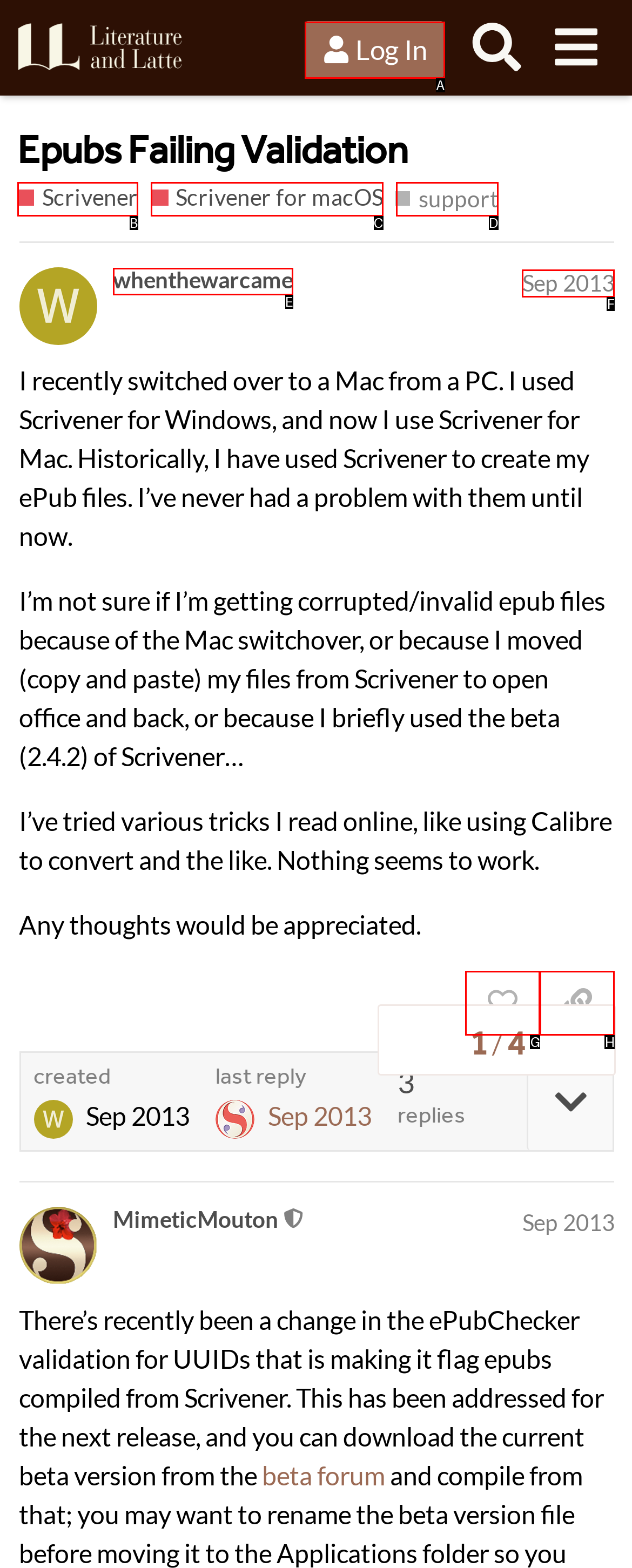Based on the description: title="like this post", identify the matching HTML element. Reply with the letter of the correct option directly.

G